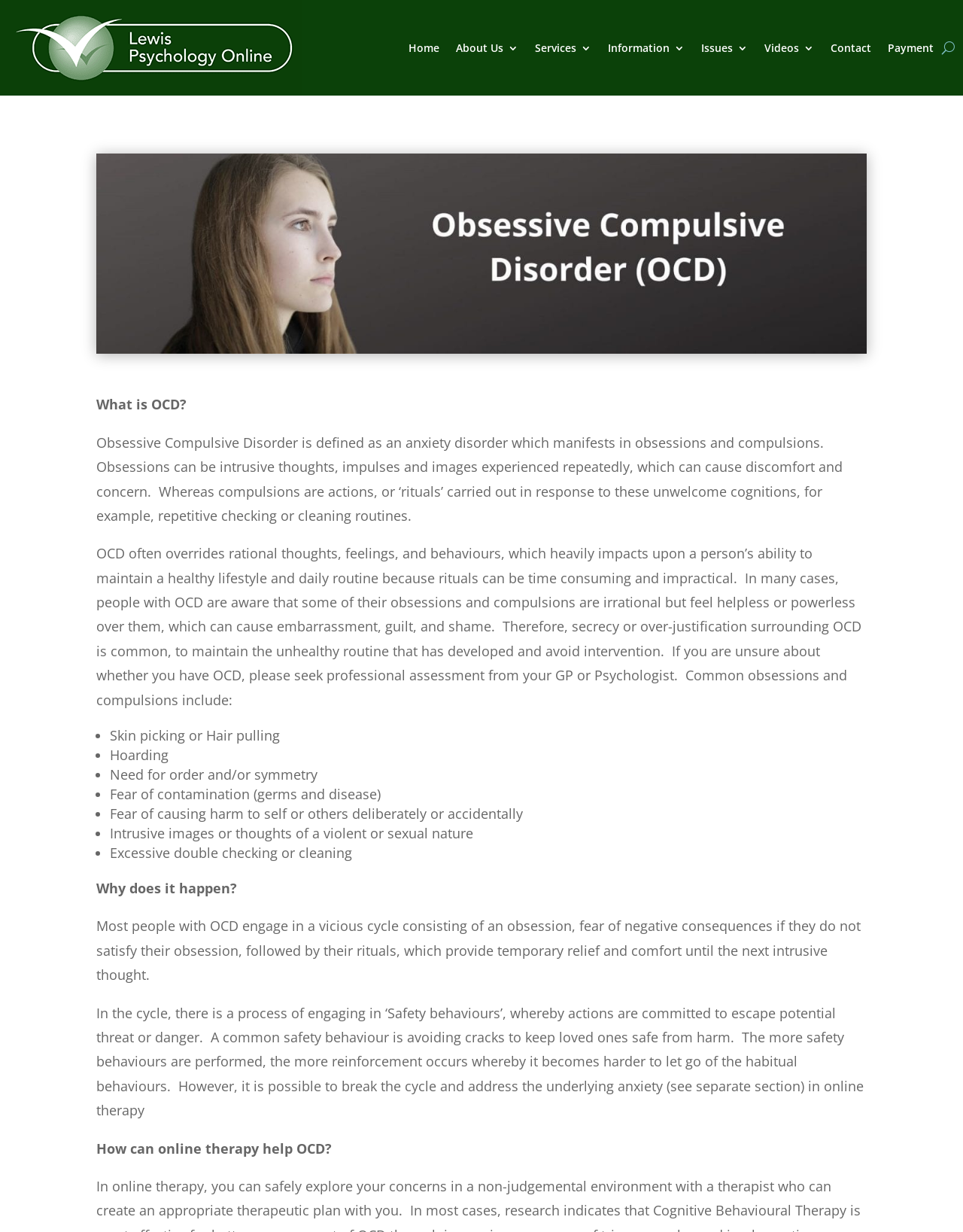Locate the bounding box coordinates of the clickable element to fulfill the following instruction: "Click the 'U' button". Provide the coordinates as four float numbers between 0 and 1 in the format [left, top, right, bottom].

[0.978, 0.0, 0.991, 0.078]